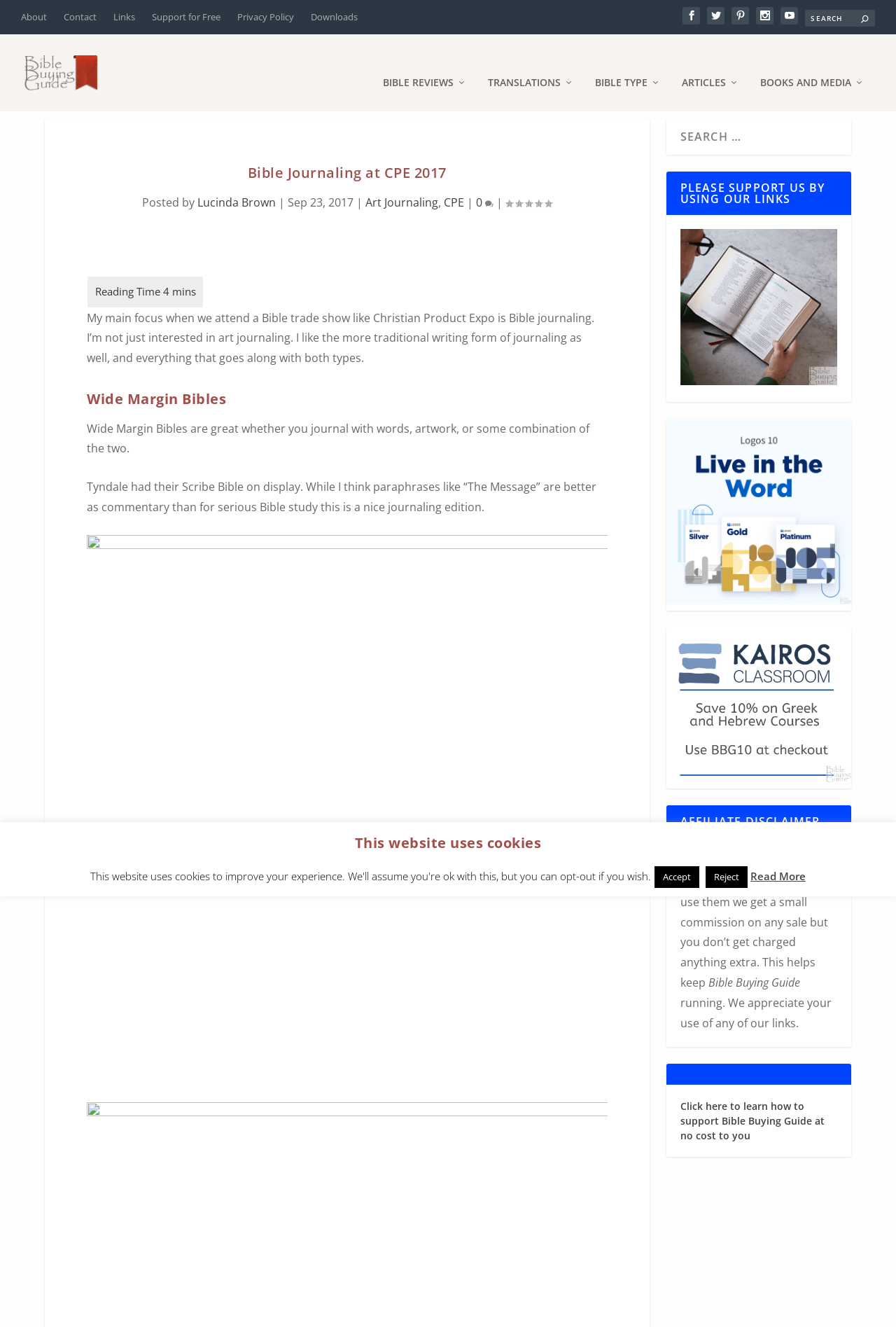What is the name of the Bible displayed by Tyndale?
Please provide a single word or phrase answer based on the image.

Scribe Bible